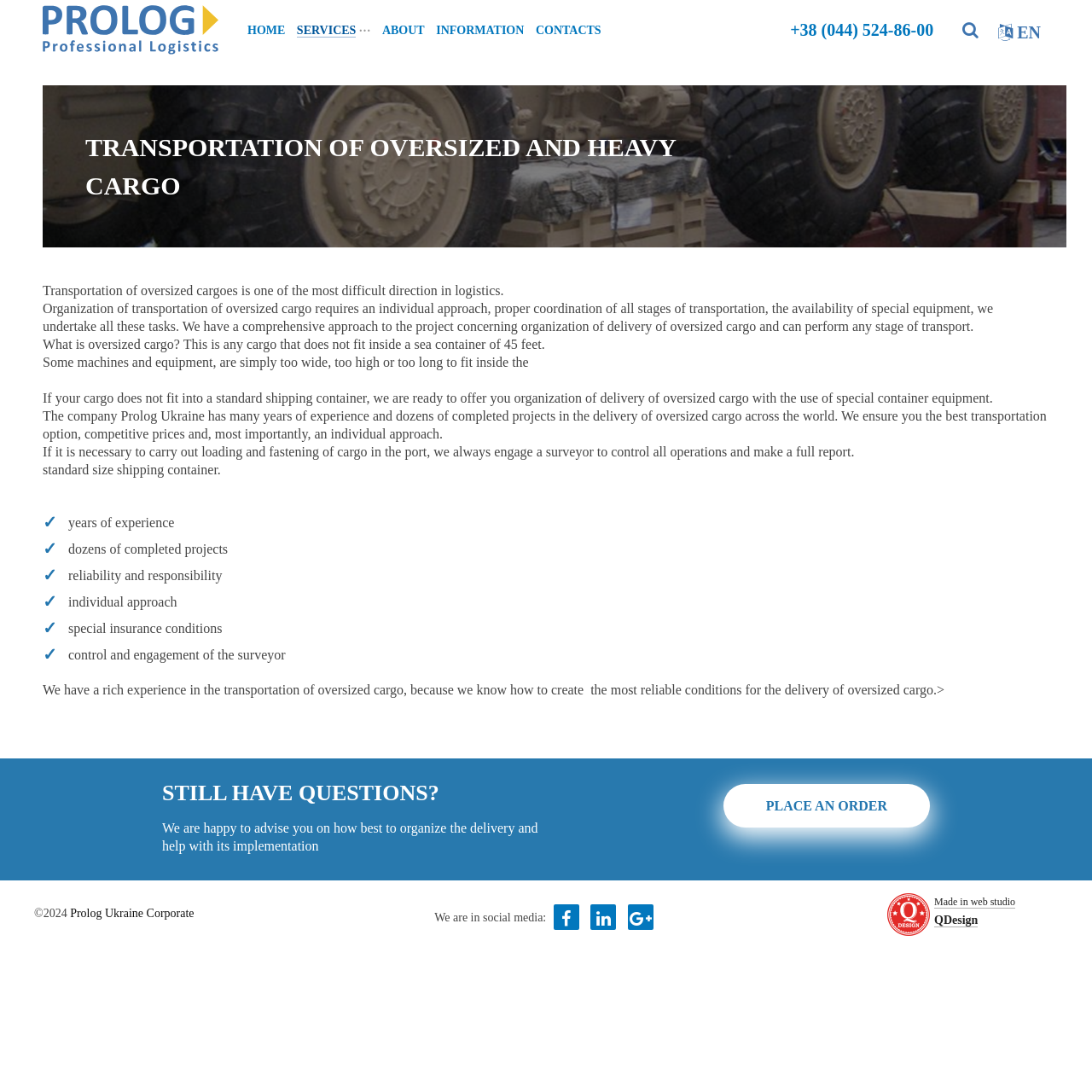Kindly provide the bounding box coordinates of the section you need to click on to fulfill the given instruction: "Check the company's social media".

[0.507, 0.828, 0.53, 0.852]